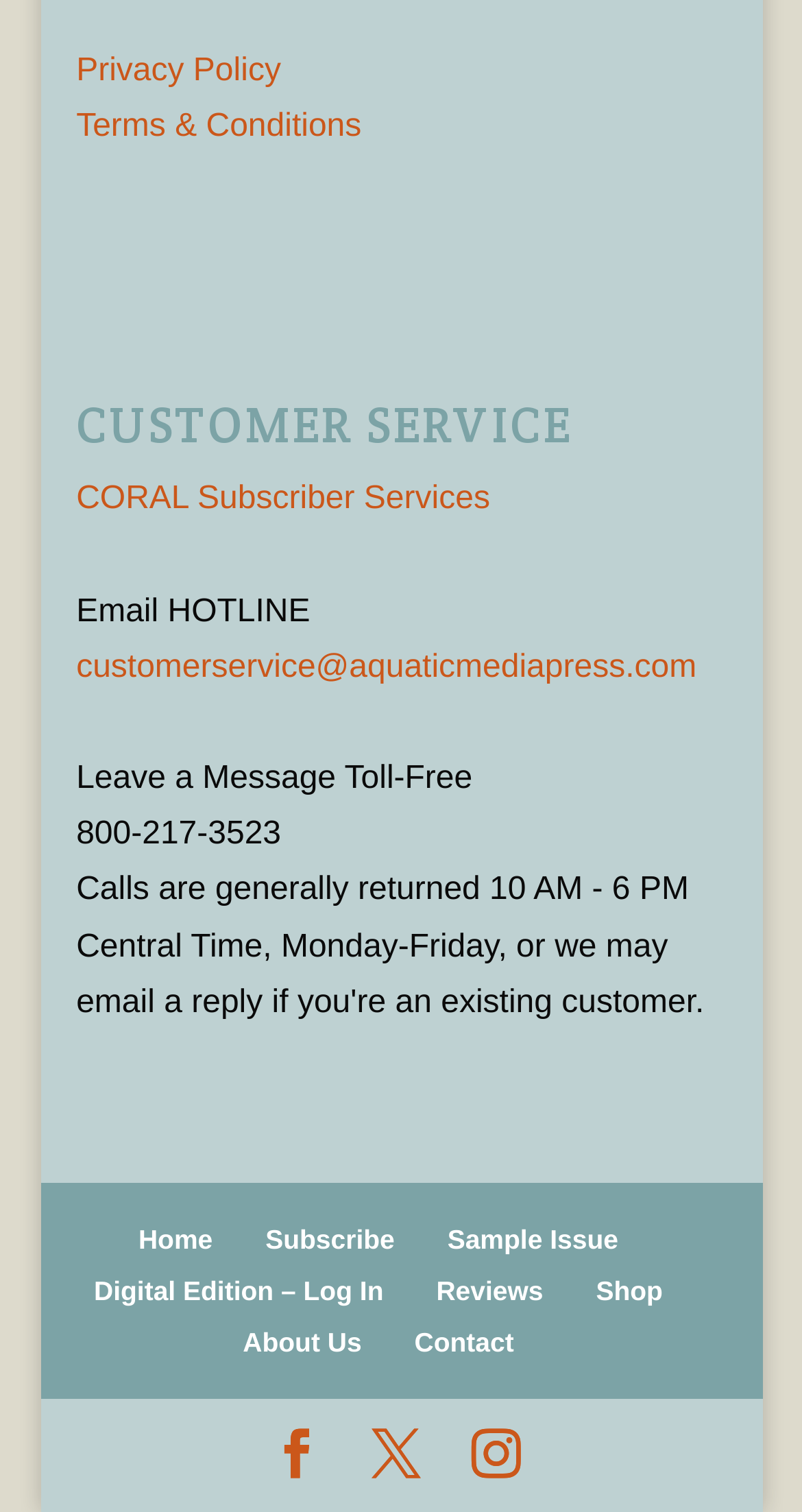Answer this question in one word or a short phrase: What is the company name mentioned on the webpage?

Aquatic Media Press, LLC